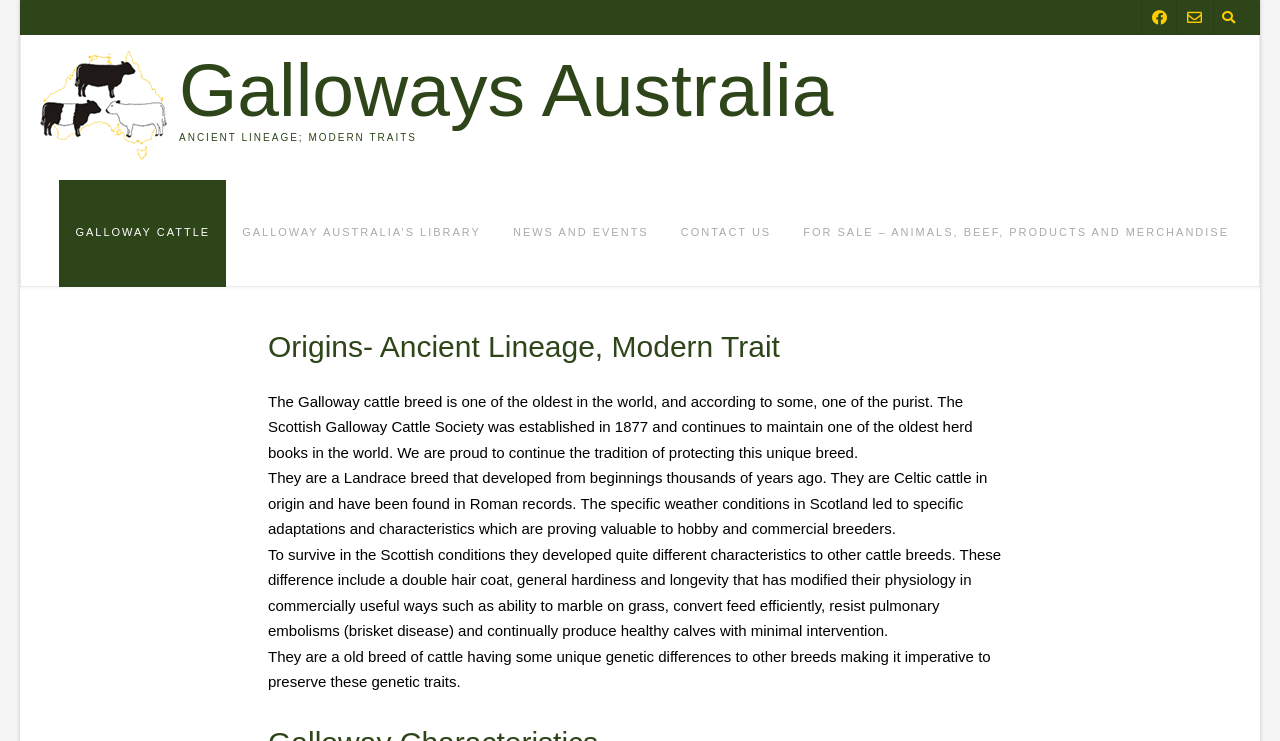Write a detailed summary of the webpage, including text, images, and layout.

The webpage is about Galloway Cattle and Galloways Australia. At the top right corner, there are three buttons with icons, including a search button, a share button, and a menu button. On the top left, there is a logo of Galloways Australia, which is an image with a link. Next to the logo, there is a heading that reads "Galloways Australia". 

Below the logo and the heading, there is another heading that reads "ANCIENT LINEAGE; MODERN TRAITS". Underneath, there is a navigation menu with five links: "GALLOWAY CATTLE", "GALLOWAY AUSTRALIA’S LIBRARY", "NEWS AND EVENTS", "CONTACT US", and "FOR SALE – ANIMALS, BEEF, PRODUCTS AND MERCHANDISE". 

The main content of the webpage is about the origins of Galloway cattle. There is a heading that reads "Origins- Ancient Lineage, Modern Trait". Below the heading, there are four paragraphs of text that describe the history and characteristics of Galloway cattle. The text explains that Galloway cattle are one of the oldest breeds in the world, originating from Scotland, and have developed unique characteristics to survive in the Scottish conditions.